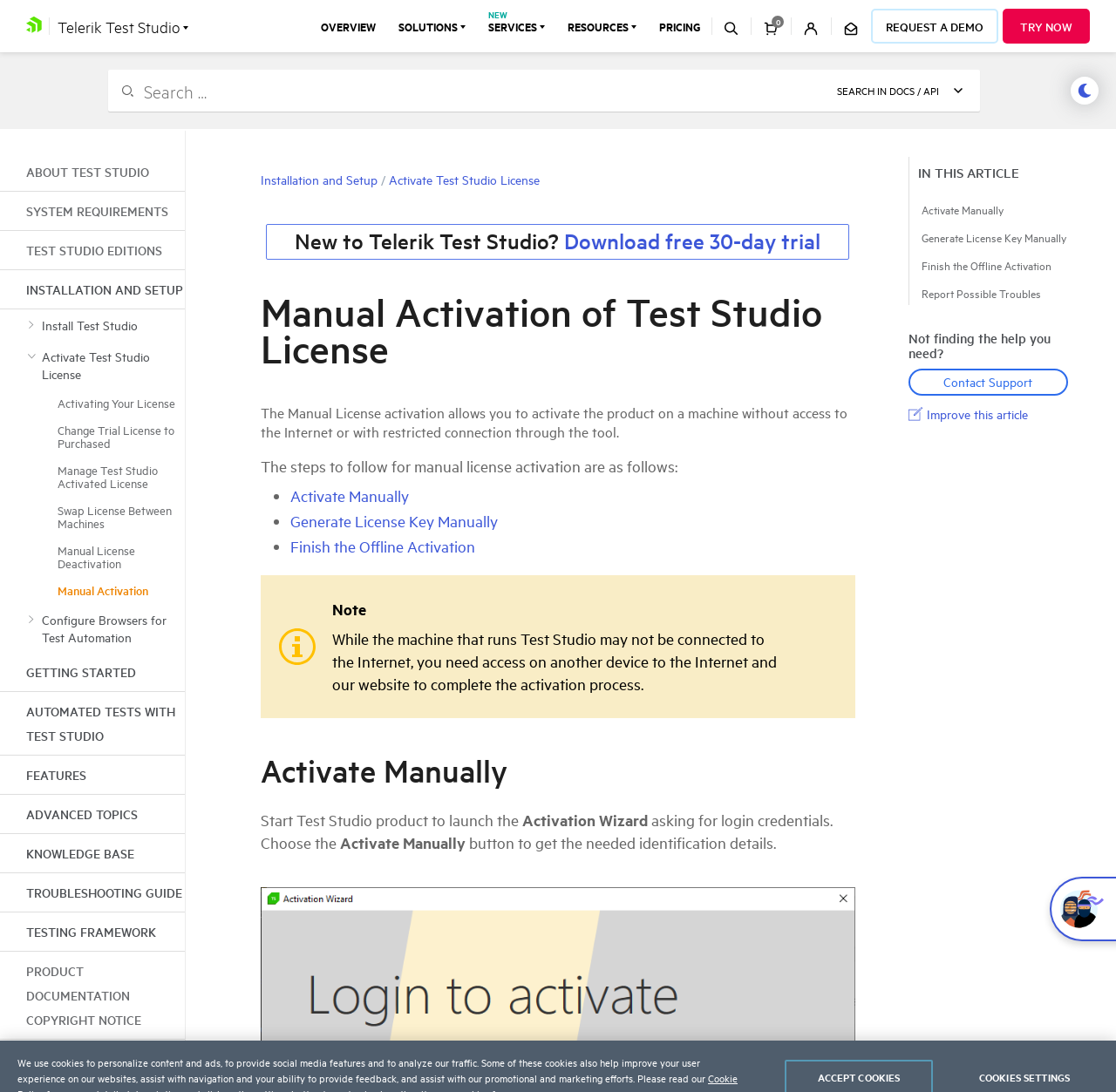Highlight the bounding box coordinates of the region I should click on to meet the following instruction: "Click on the 'Activate Test Studio License' button".

[0.349, 0.156, 0.484, 0.172]